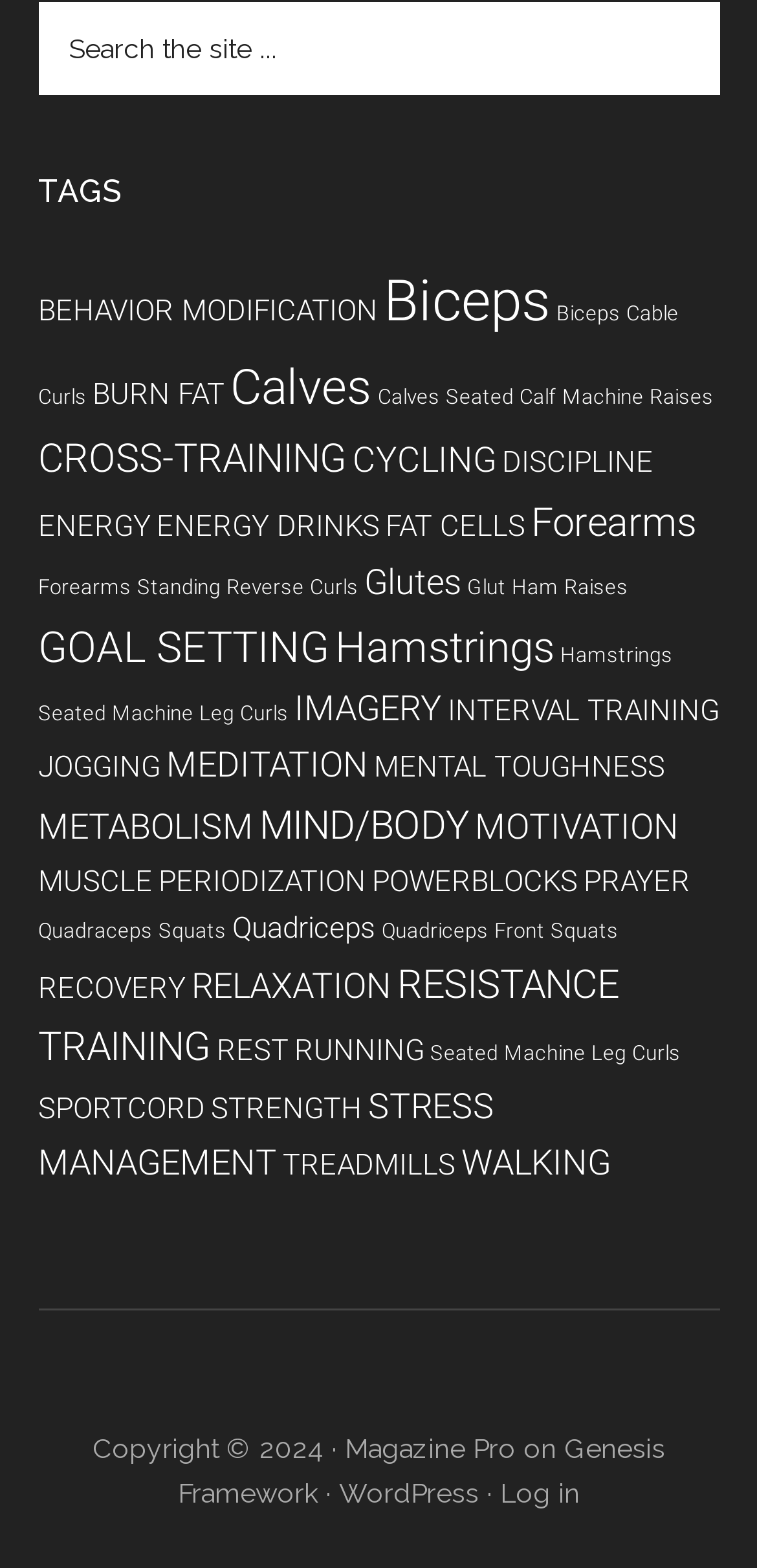What is the copyright year of the webpage?
Using the screenshot, give a one-word or short phrase answer.

2024